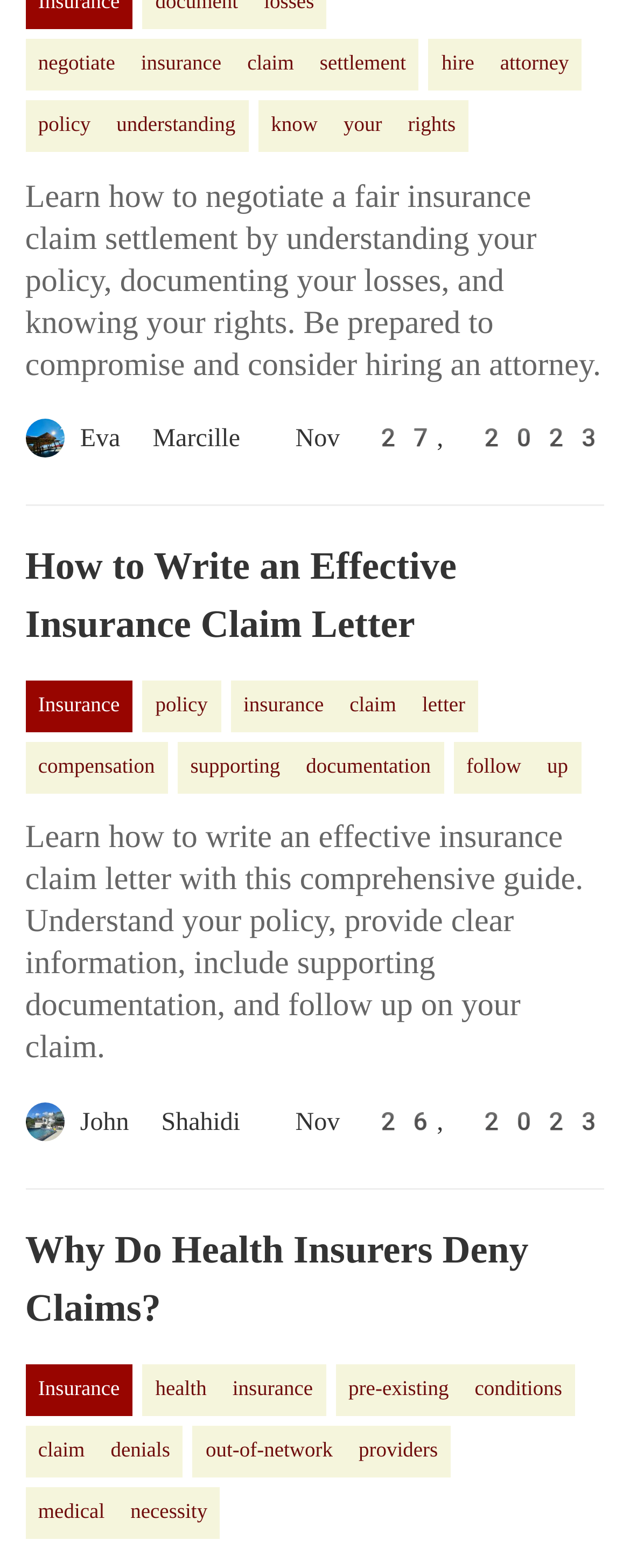Could you determine the bounding box coordinates of the clickable element to complete the instruction: "Understand why health insurers deny claims"? Provide the coordinates as four float numbers between 0 and 1, i.e., [left, top, right, bottom].

[0.04, 0.779, 0.96, 0.853]